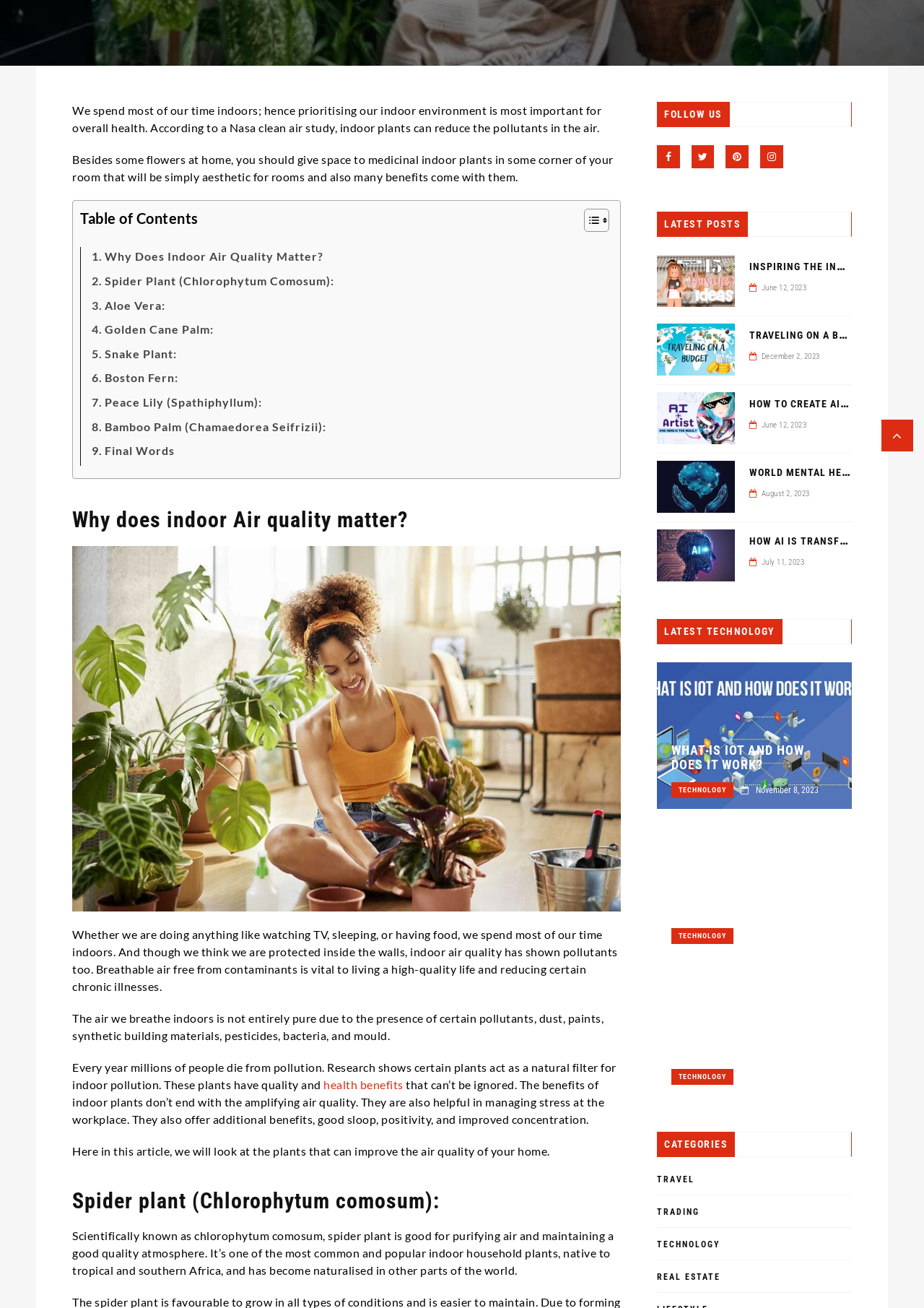Identify the bounding box of the UI element described as follows: "Best Alternatives of Mangastream". Provide the coordinates as four float numbers in the range of 0 to 1 [left, top, right, bottom].

[0.052, 0.424, 0.393, 0.442]